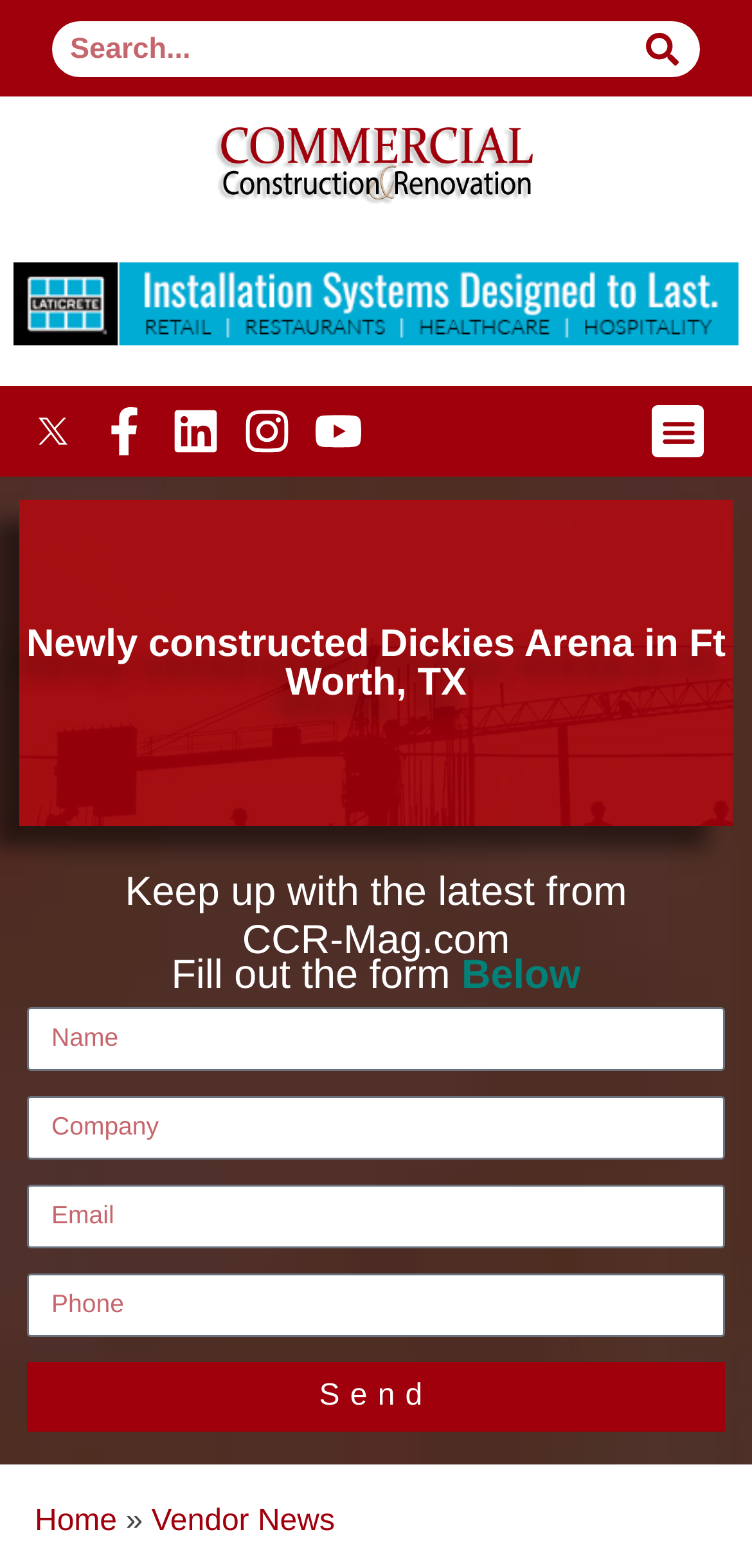Please identify the bounding box coordinates of the element that needs to be clicked to perform the following instruction: "Fill in your name".

[0.035, 0.642, 0.965, 0.682]